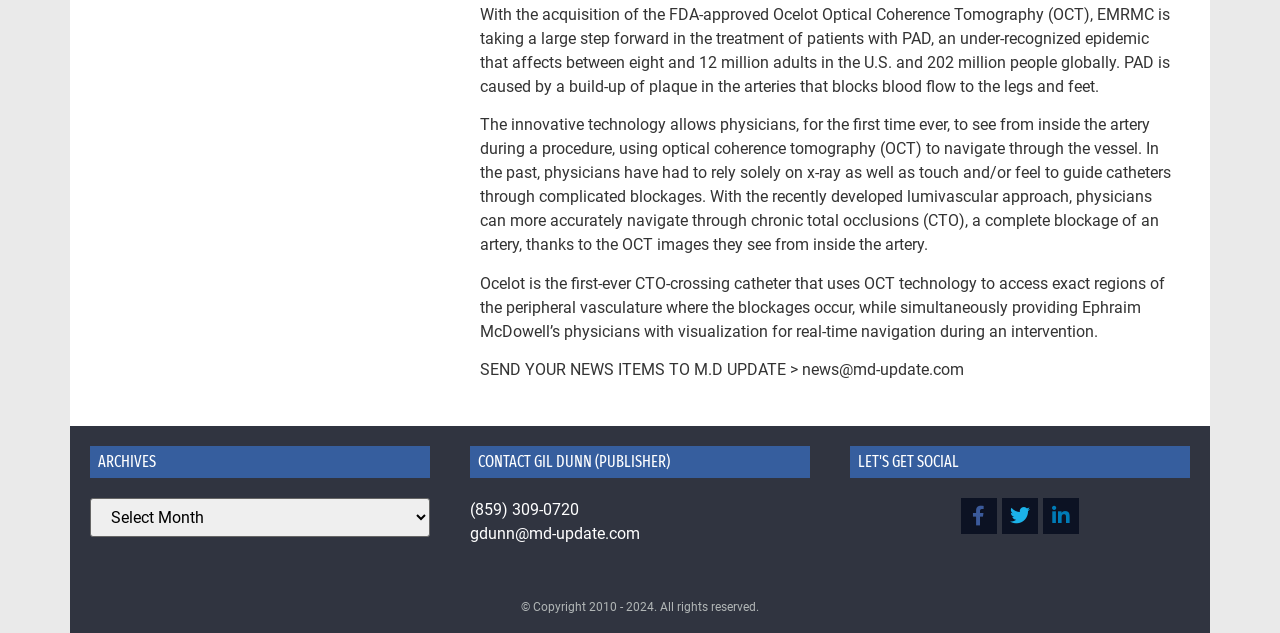Find the bounding box coordinates for the HTML element specified by: "Linkedin-in".

[0.815, 0.787, 0.843, 0.844]